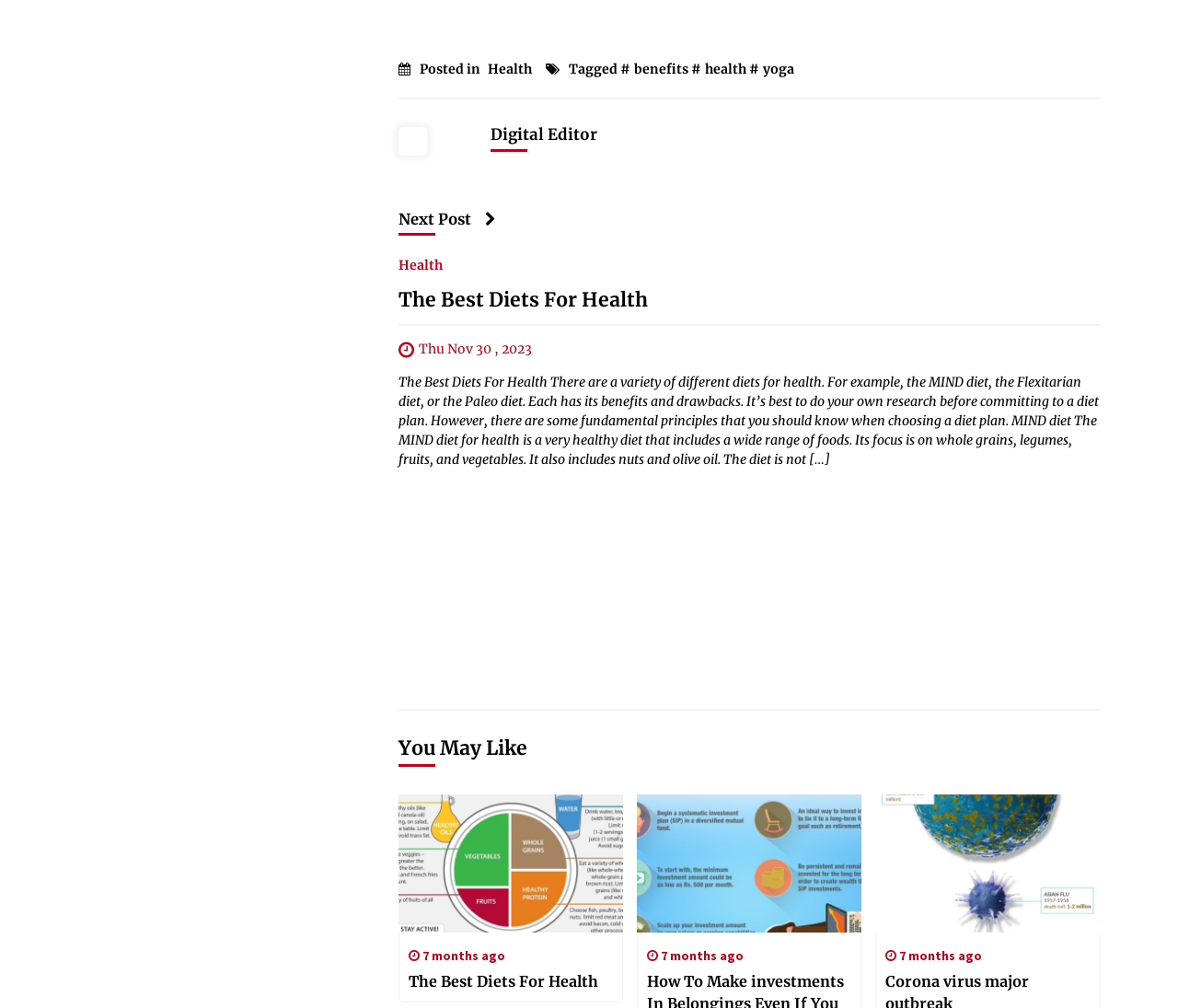Determine the bounding box coordinates in the format (top-left x, top-left y, bottom-right x, bottom-right y). Ensure all values are floating point numbers between 0 and 1. Identify the bounding box of the UI element described by: Next Post

[0.338, 0.208, 0.421, 0.226]